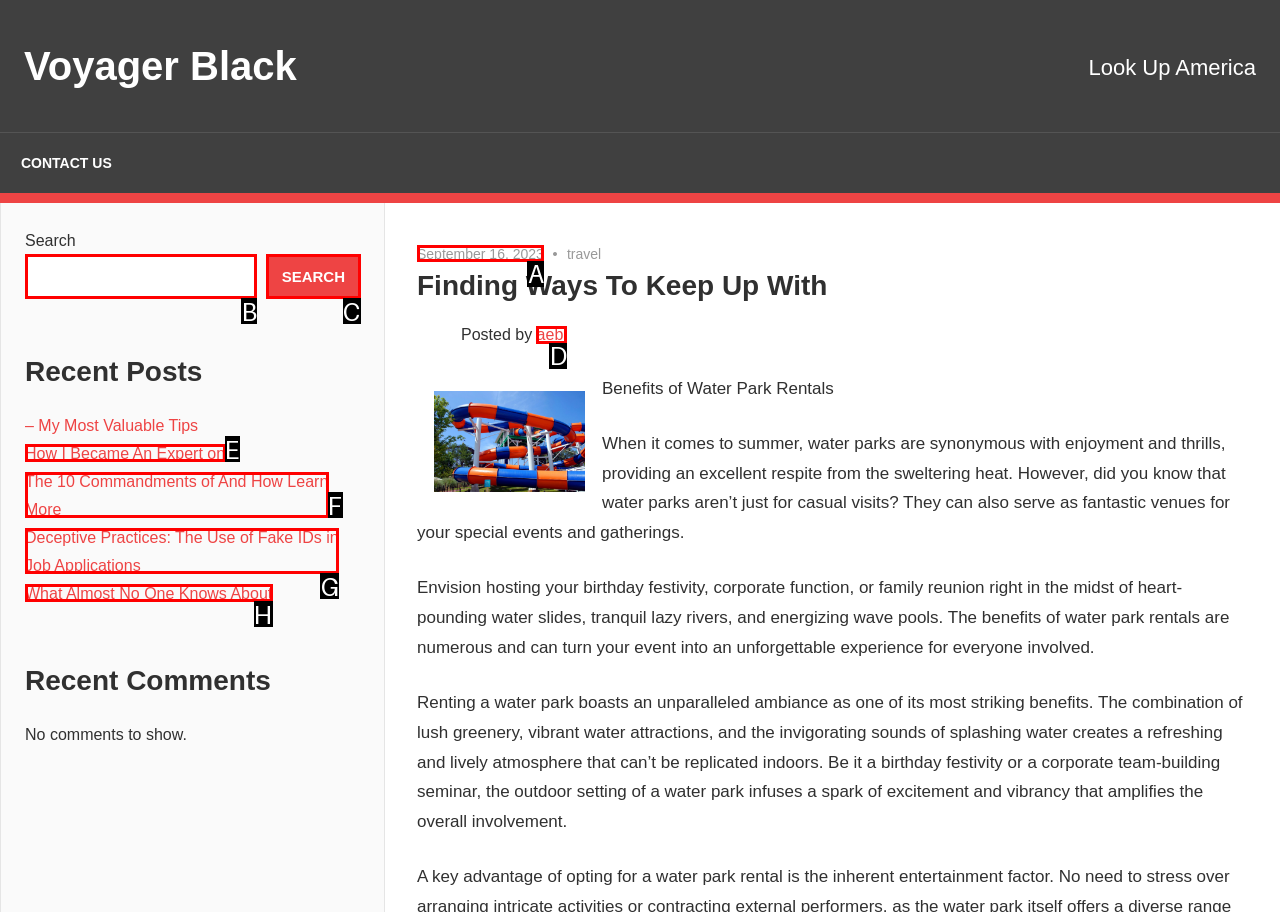Select the HTML element that corresponds to the description: parent_node: SEARCH name="s". Answer with the letter of the matching option directly from the choices given.

B